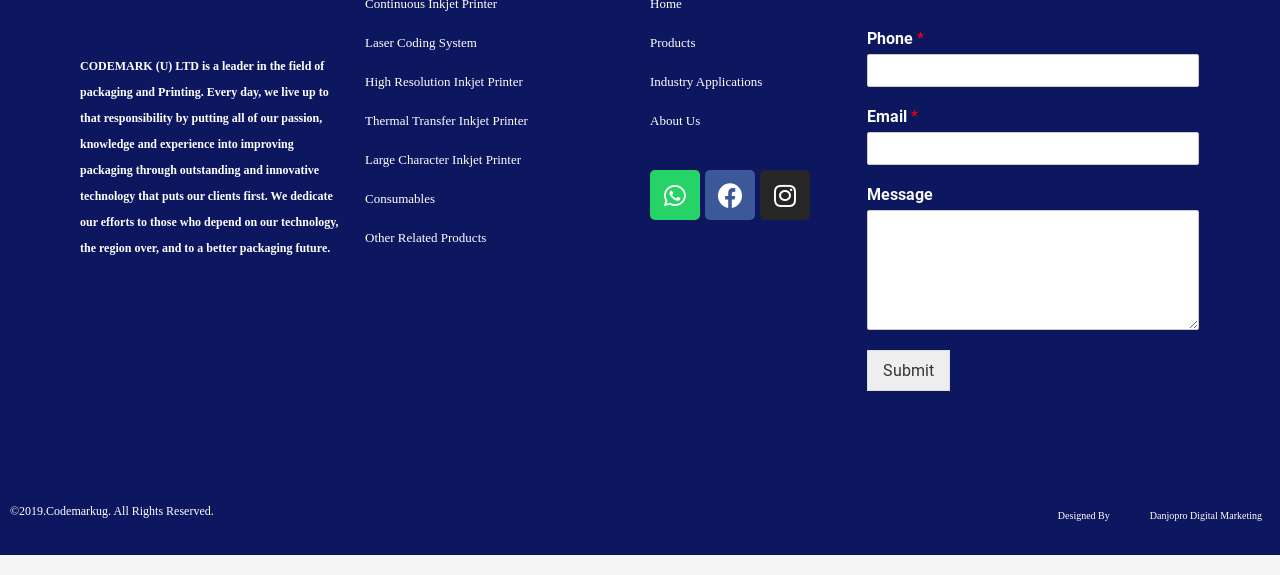Provide a brief response to the question using a single word or phrase: 
What is the purpose of the form?

Contact